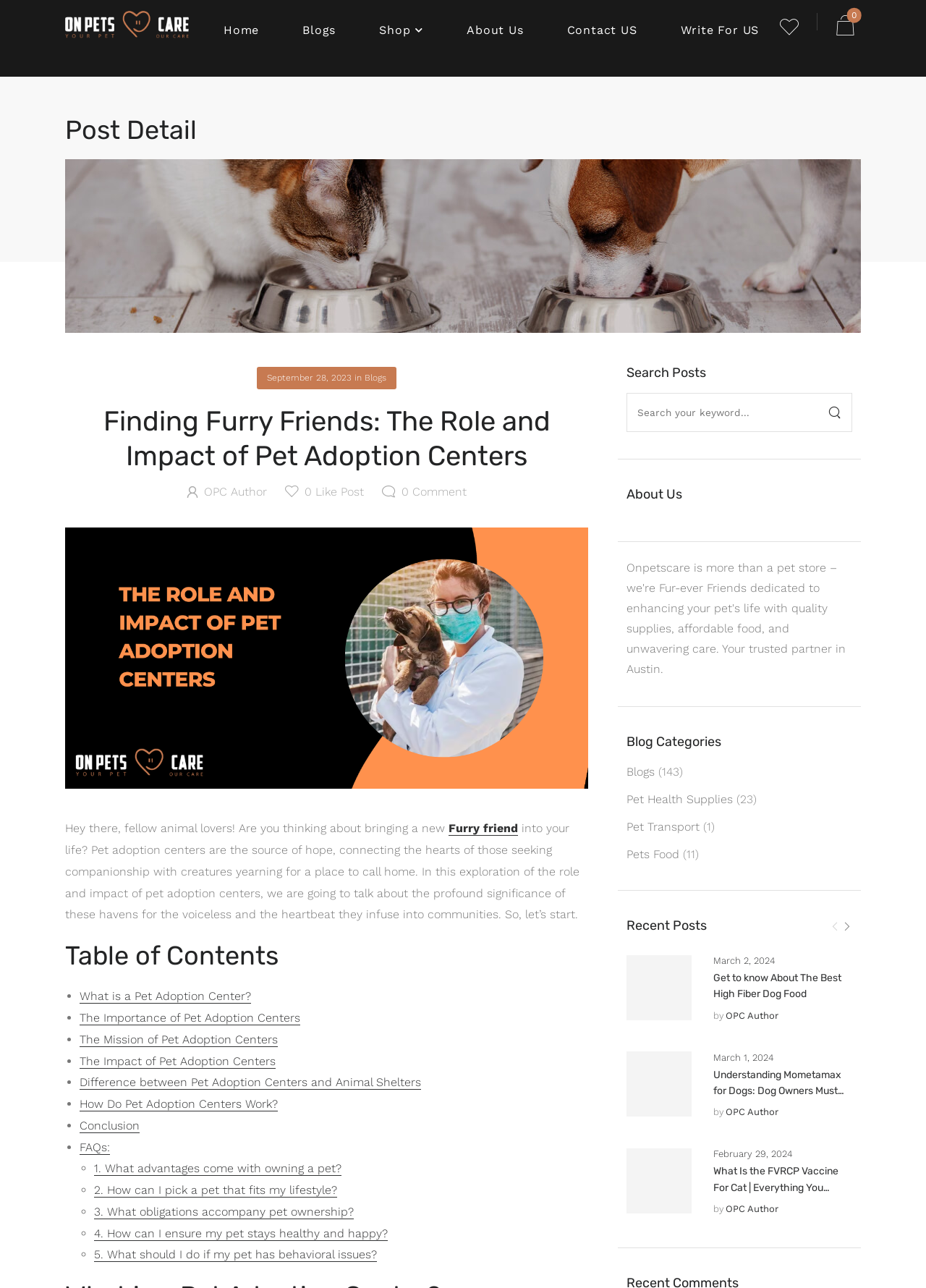Find the bounding box coordinates of the clickable region needed to perform the following instruction: "Read the blog post about high fiber dog food". The coordinates should be provided as four float numbers between 0 and 1, i.e., [left, top, right, bottom].

[0.77, 0.753, 0.921, 0.778]